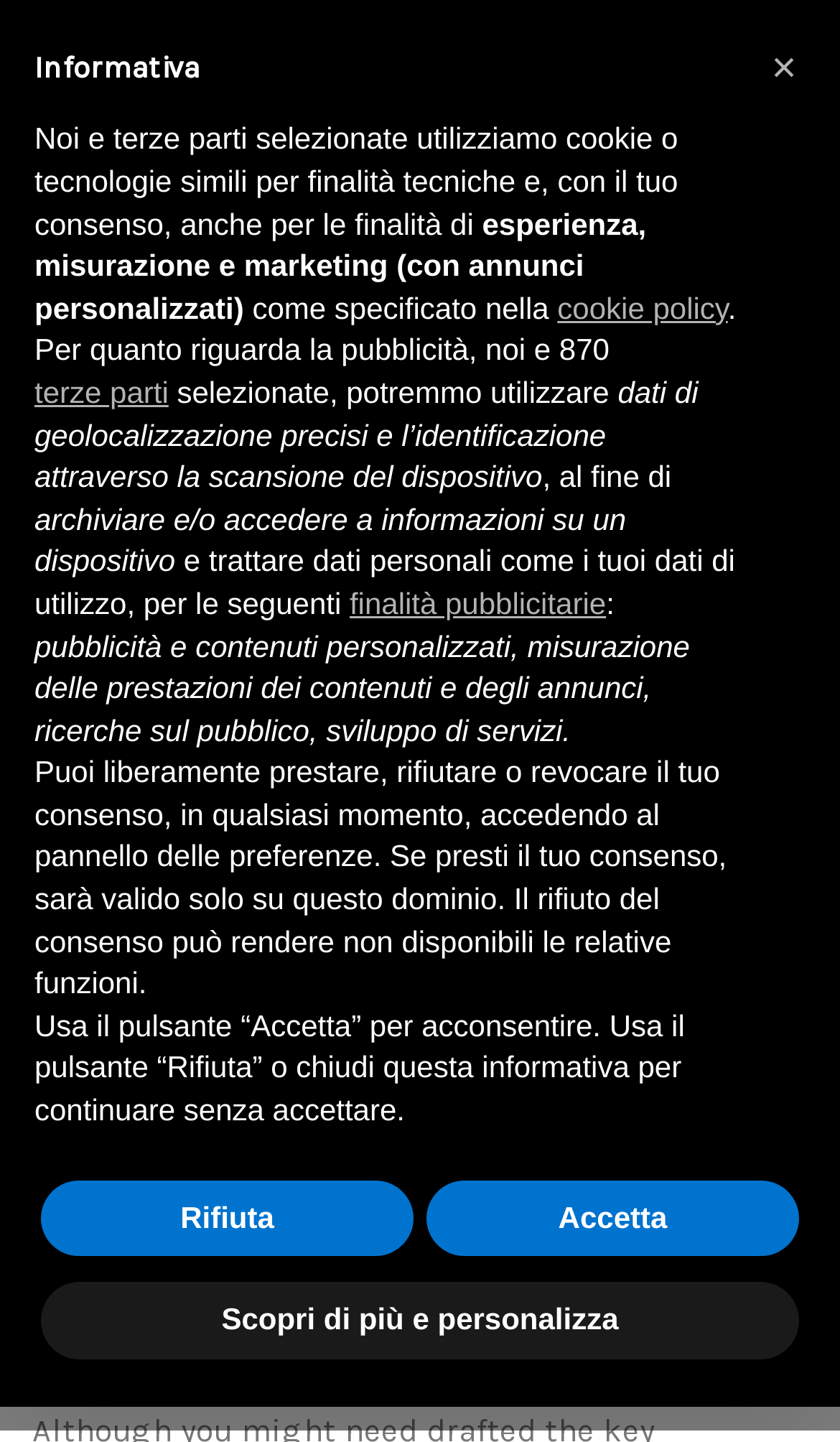Pinpoint the bounding box coordinates of the area that must be clicked to complete this instruction: "Click the link to toggle navigation".

[0.751, 0.045, 0.962, 0.087]